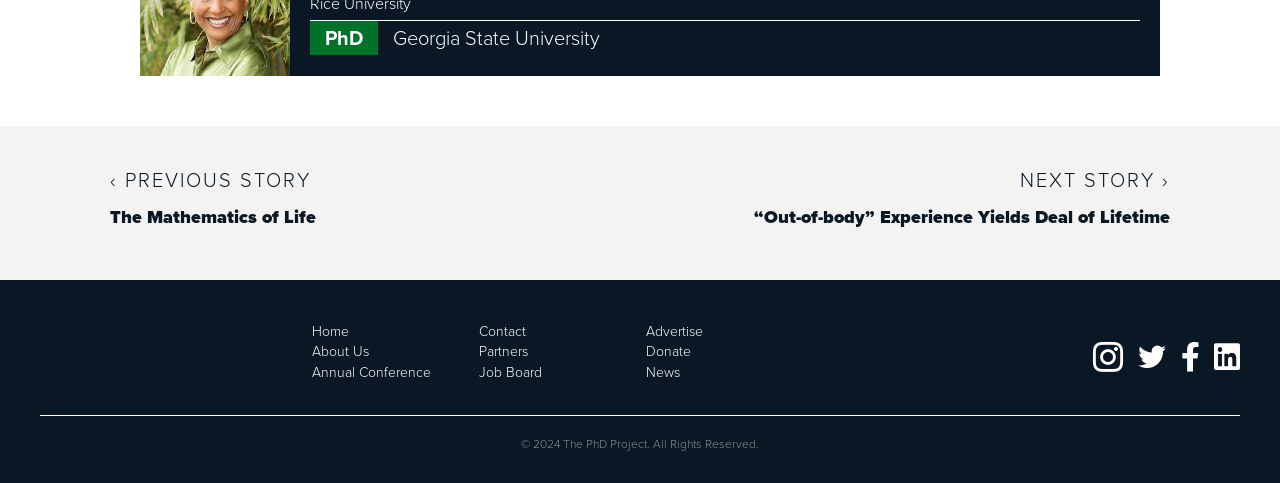Please determine the bounding box coordinates of the clickable area required to carry out the following instruction: "go to previous story". The coordinates must be four float numbers between 0 and 1, represented as [left, top, right, bottom].

[0.086, 0.344, 0.247, 0.498]